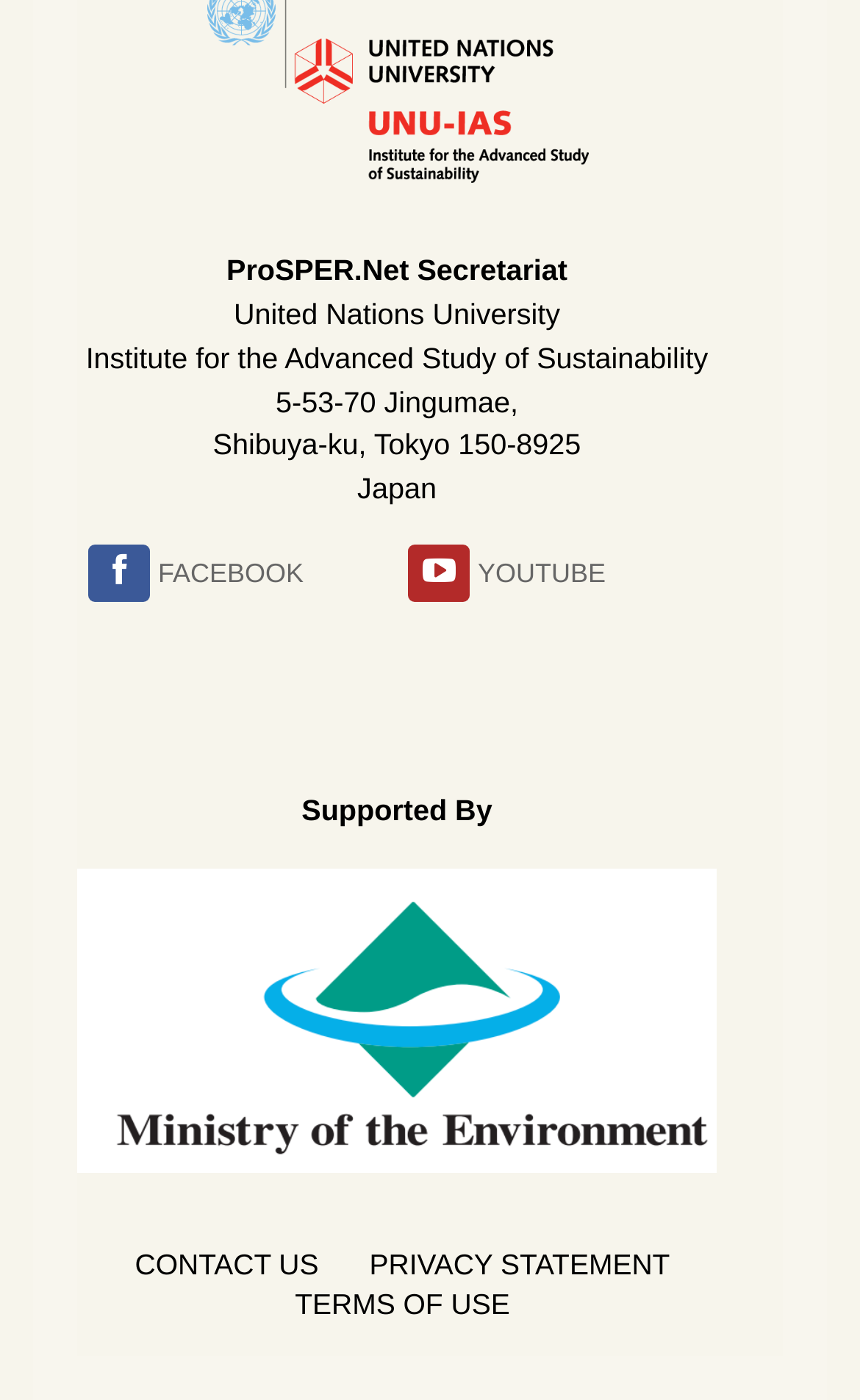Identify the bounding box coordinates for the region of the element that should be clicked to carry out the instruction: "Watch videos on YouTube". The bounding box coordinates should be four float numbers between 0 and 1, i.e., [left, top, right, bottom].

[0.555, 0.395, 0.704, 0.422]